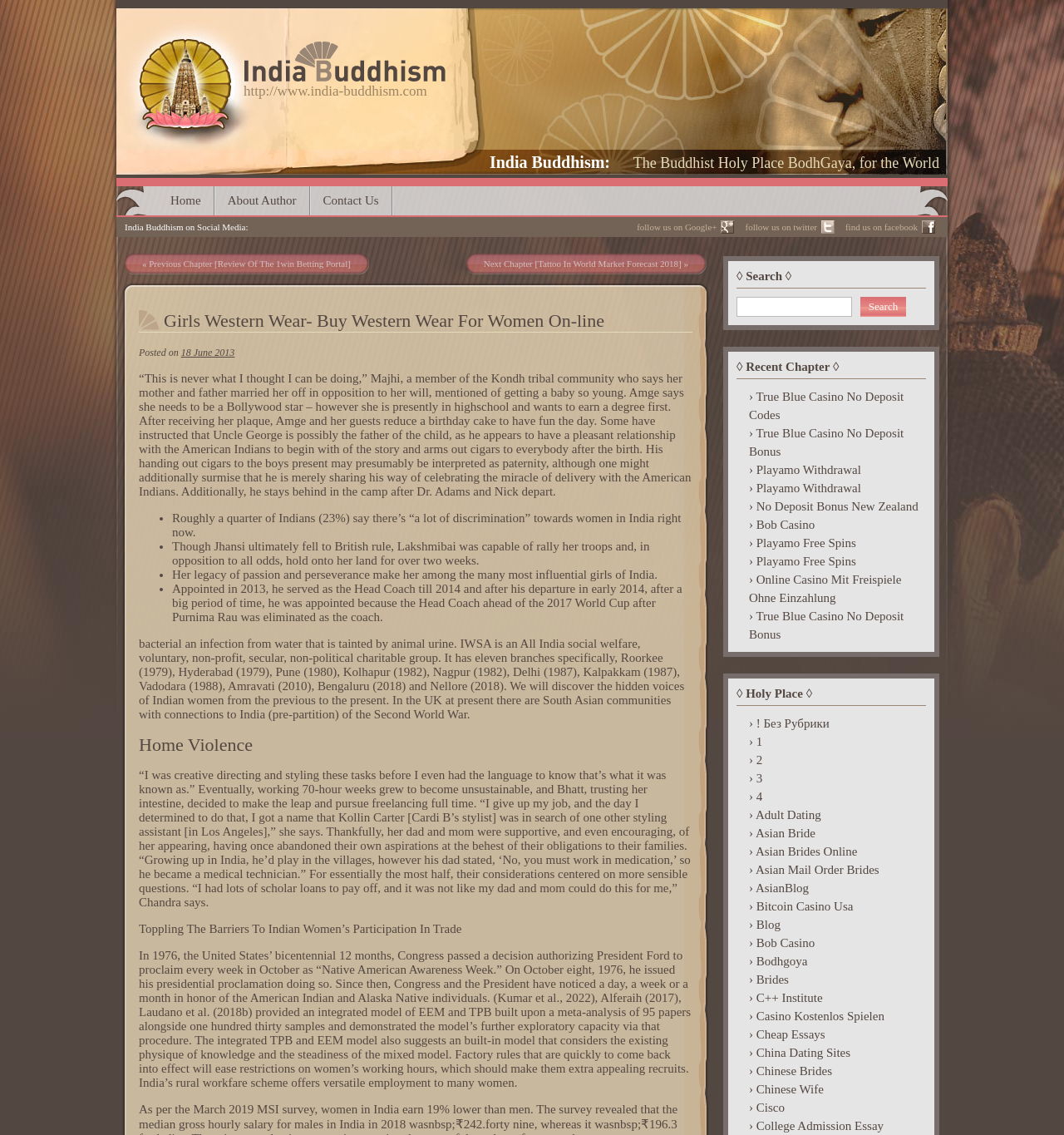Bounding box coordinates are specified in the format (top-left x, top-left y, bottom-right x, bottom-right y). All values are floating point numbers bounded between 0 and 1. Please provide the bounding box coordinate of the region this sentence describes: find us on facebook

[0.788, 0.191, 0.883, 0.209]